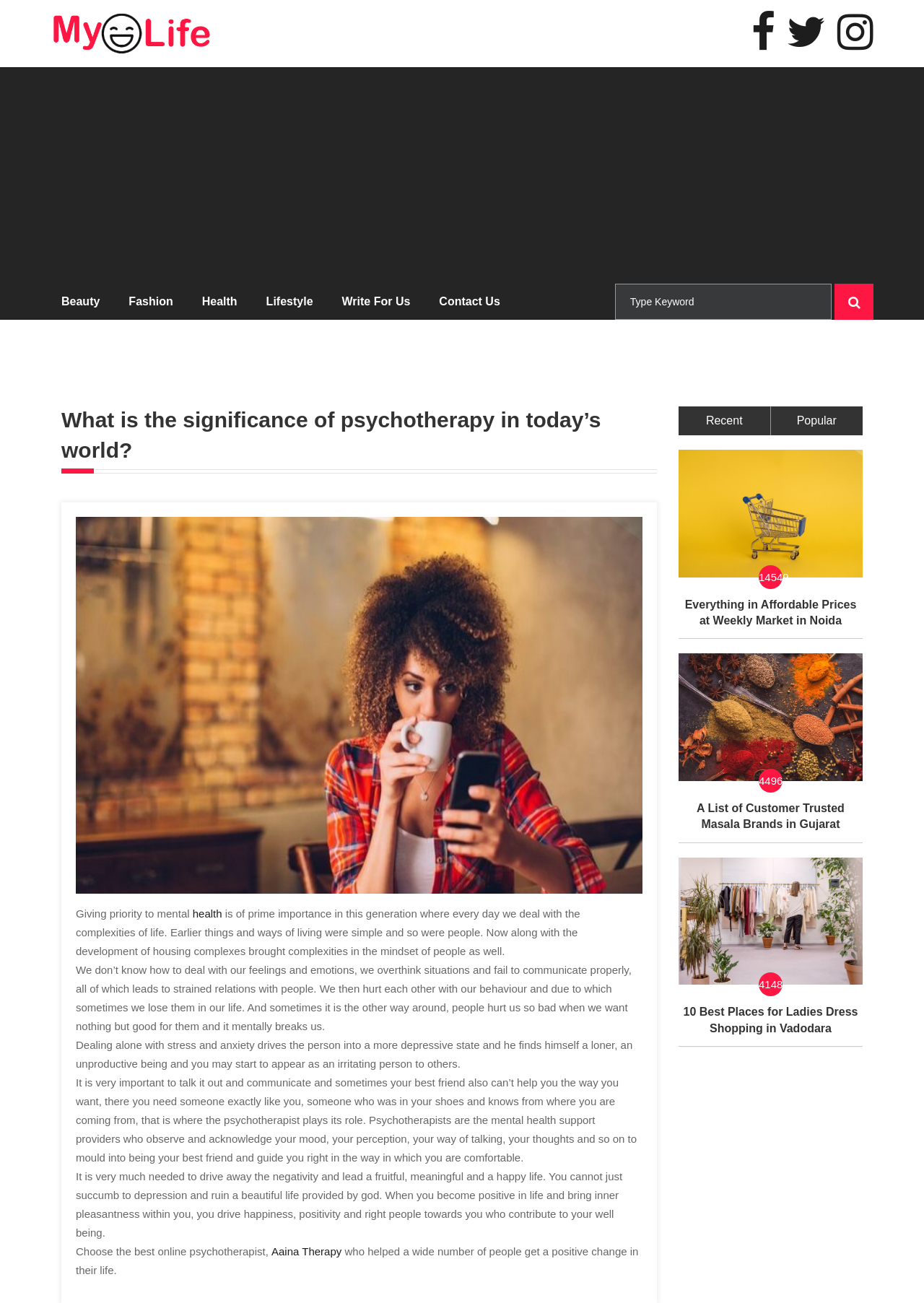Specify the bounding box coordinates of the area to click in order to follow the given instruction: "Click on the 'Beauty' link."

[0.055, 0.218, 0.12, 0.245]